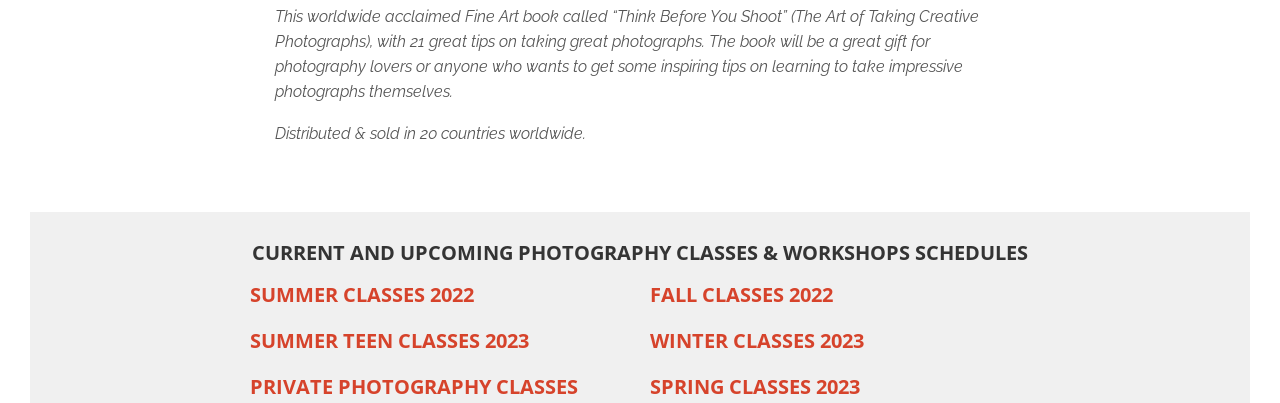What type of classes are offered in the summer of 2023?
Based on the image, provide your answer in one word or phrase.

Teen classes